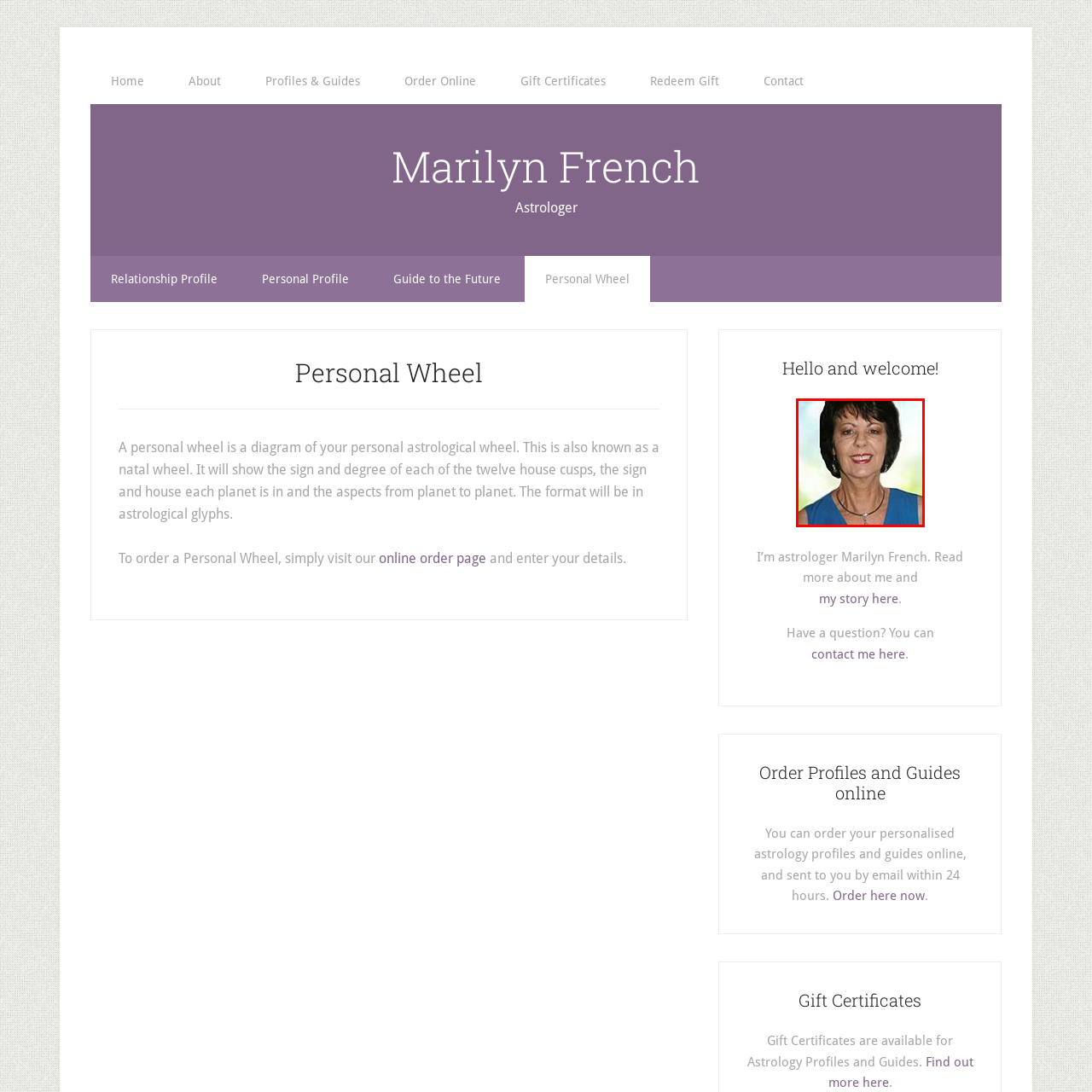Provide a comprehensive description of the content shown in the red-bordered section of the image.

The image showcases Marilyn French, a prominent astrologer known for her expertise in astrology and personal readings. She is depicted with a warm smile, dressed in a vibrant blue top, enhancing her approachable demeanor. The soft, blurred background suggests a serene and inviting atmosphere, reflecting her profession's focus on personal connection and guidance. This image accompanies her introduction on a webpage dedicated to her astrology services, where she offers personal wheels and various astrological insights for those seeking deeper understanding.